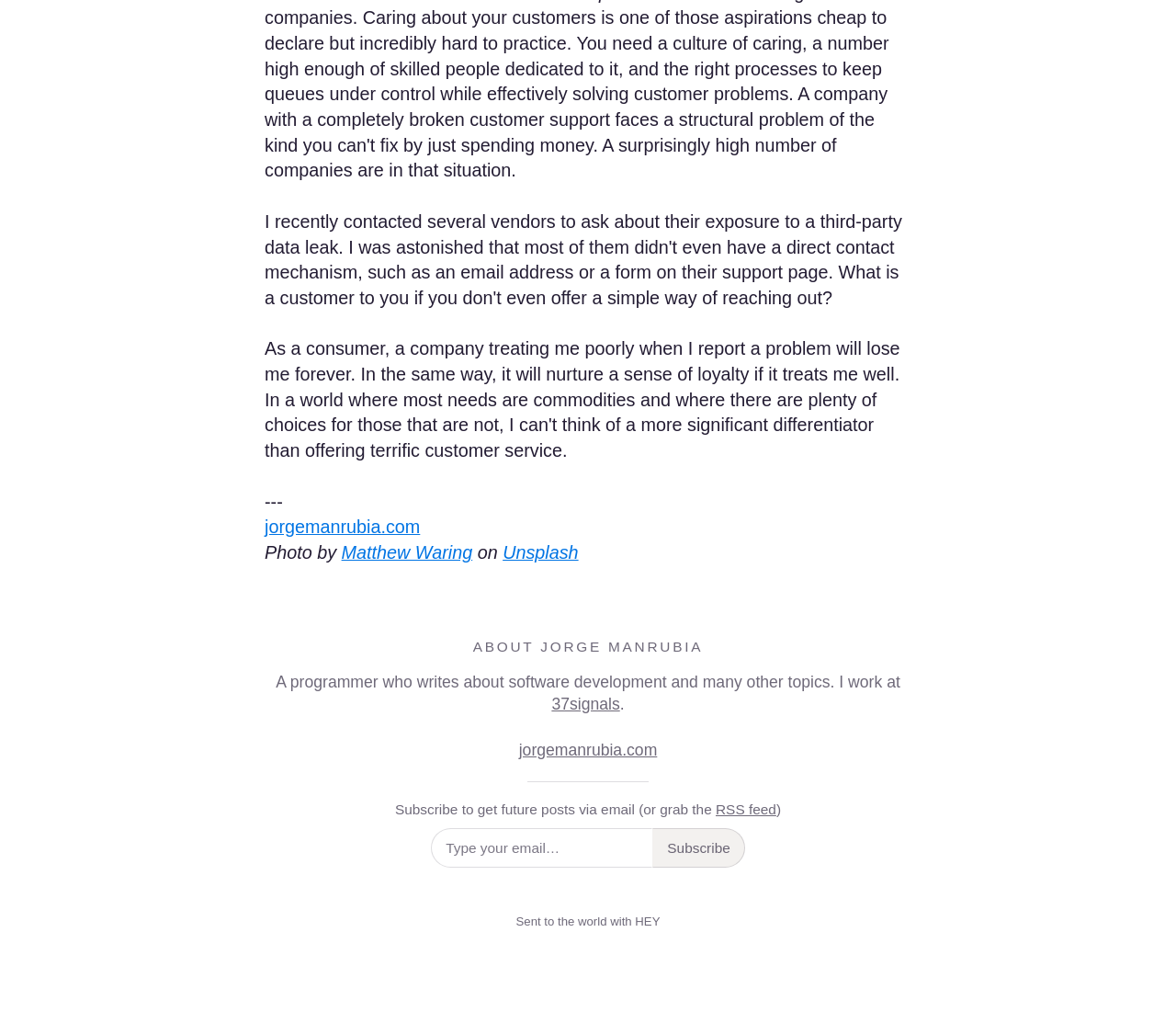Could you locate the bounding box coordinates for the section that should be clicked to accomplish this task: "read the blog post about software development".

[0.402, 0.624, 0.598, 0.64]